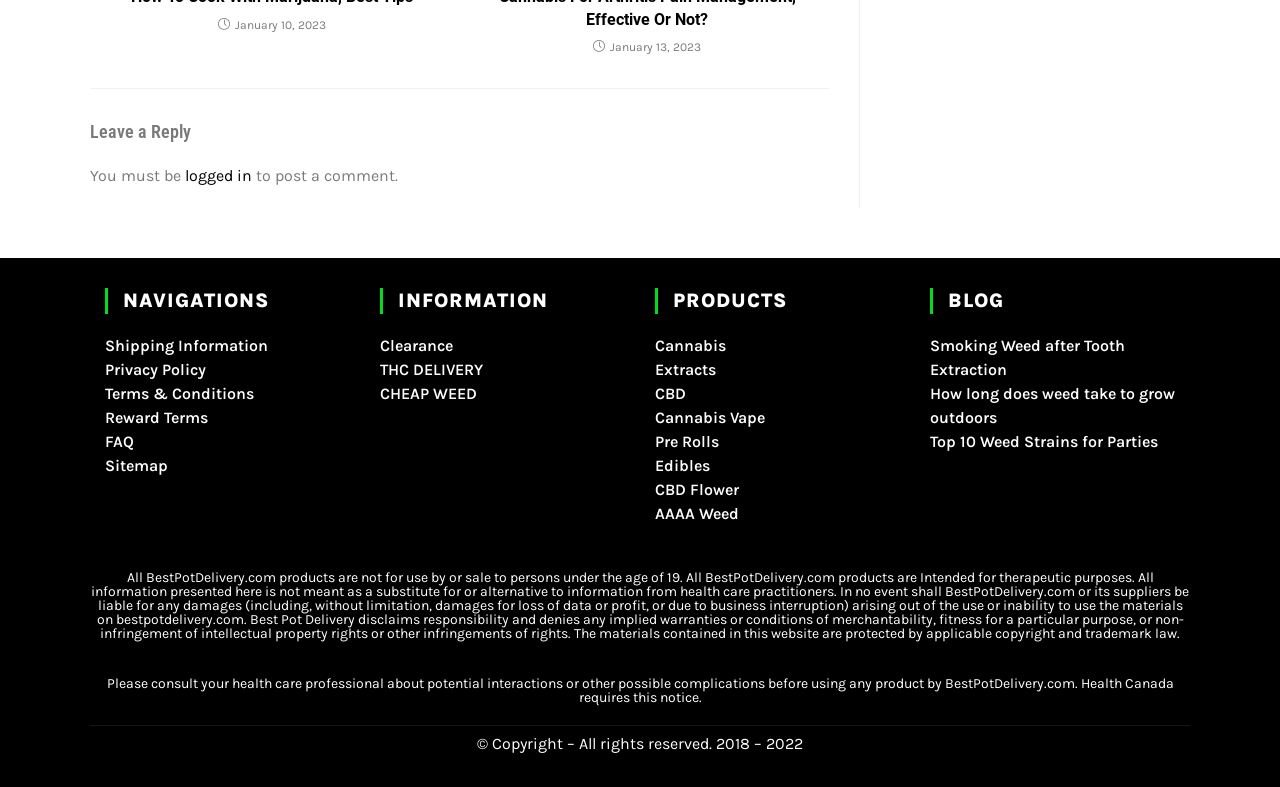Locate the bounding box coordinates of the element's region that should be clicked to carry out the following instruction: "Click on 'Smoking Weed after Tooth Extraction'". The coordinates need to be four float numbers between 0 and 1, i.e., [left, top, right, bottom].

[0.727, 0.427, 0.879, 0.482]